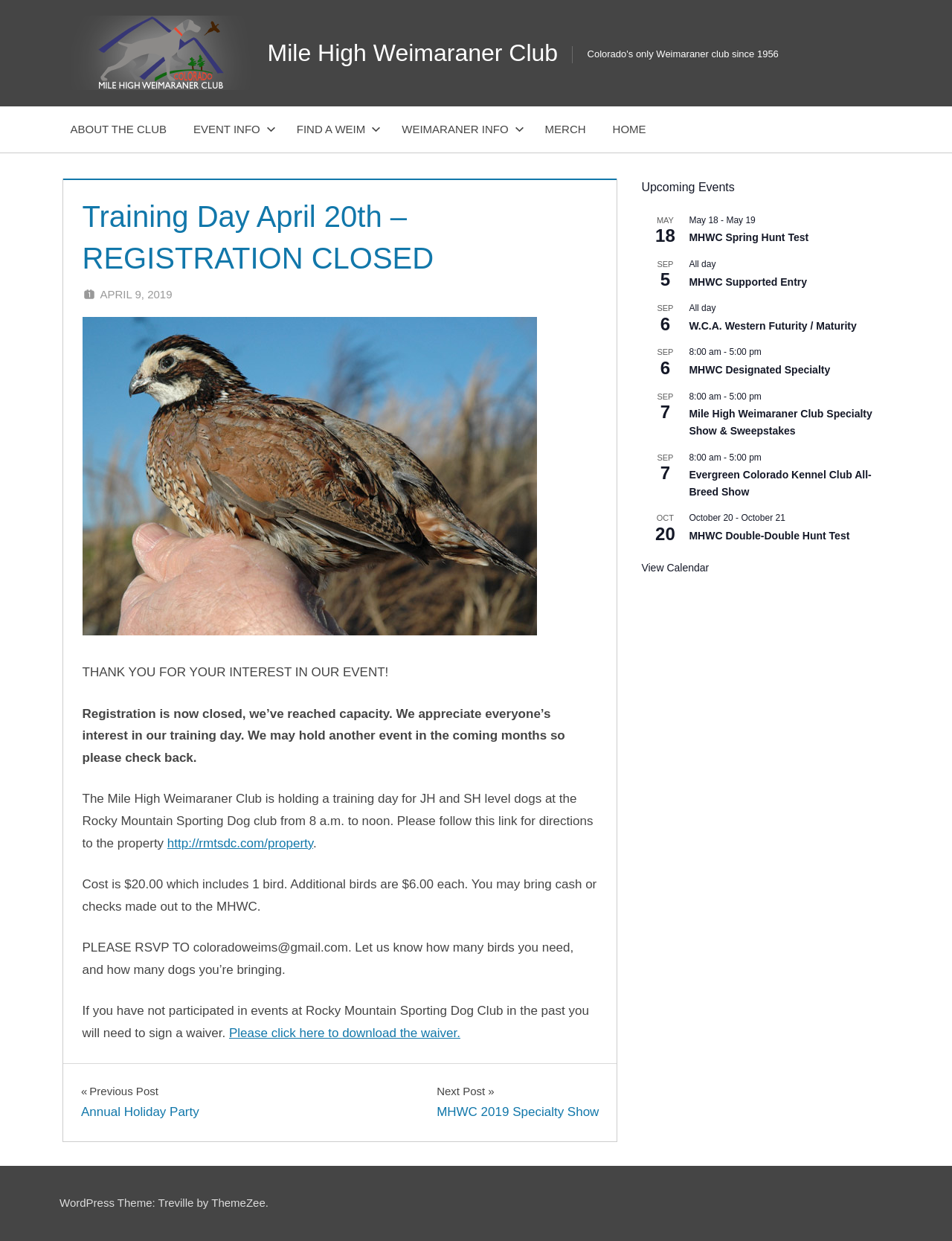How much does the event cost?
Refer to the image and give a detailed response to the question.

The cost of the event can be found in the paragraph 'Cost is $20.00 which includes 1 bird. Additional birds are $6.00 each.' which states that the cost is $20.00.